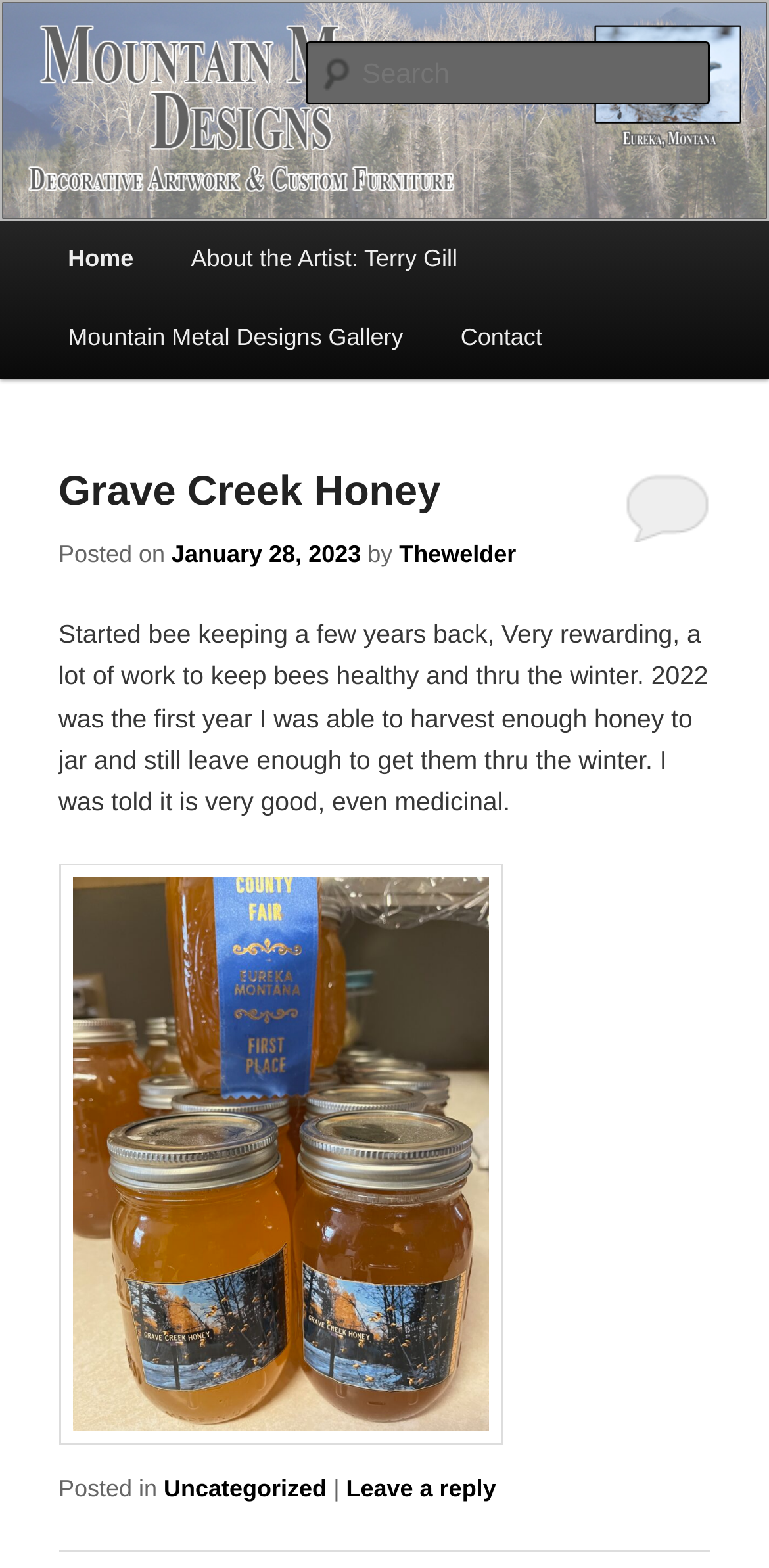Can you specify the bounding box coordinates of the area that needs to be clicked to fulfill the following instruction: "View the Mountain Metal Designs Gallery"?

[0.051, 0.191, 0.562, 0.242]